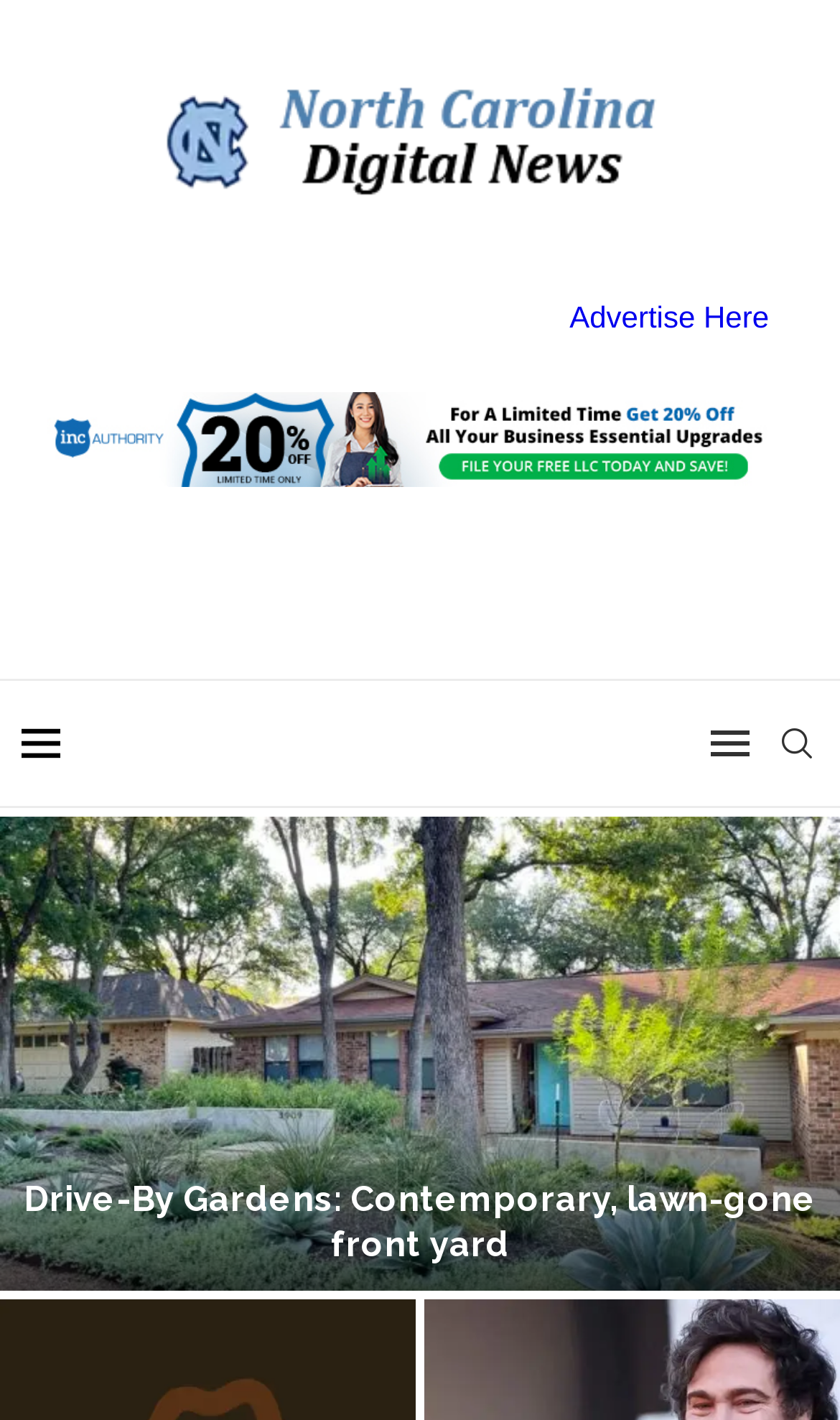Can you find and provide the title of the webpage?

As Israel-Palestine war rages, Prime Minister Benjamin Netanyahu is held accountable